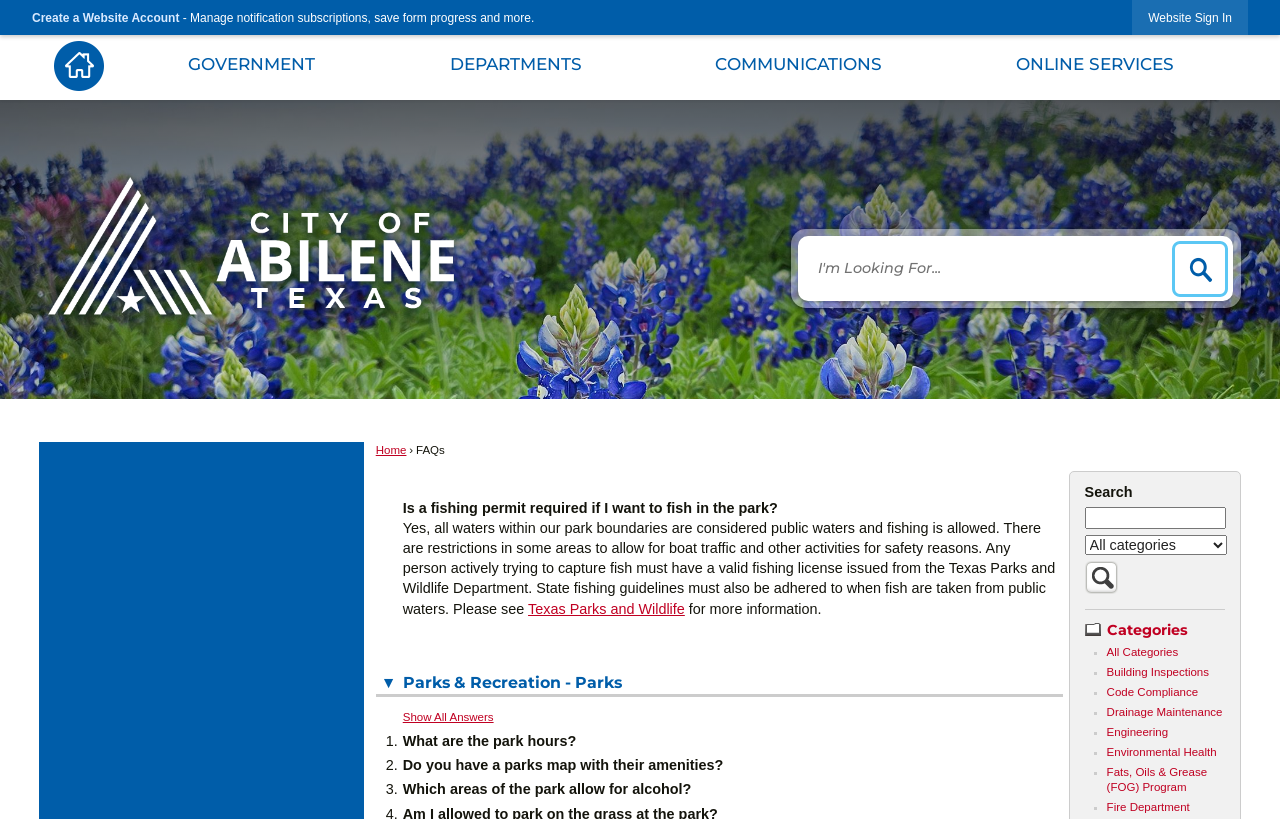Locate the bounding box coordinates of the area you need to click to fulfill this instruction: 'Search for something'. The coordinates must be in the form of four float numbers ranging from 0 to 1: [left, top, right, bottom].

[0.623, 0.288, 0.964, 0.367]